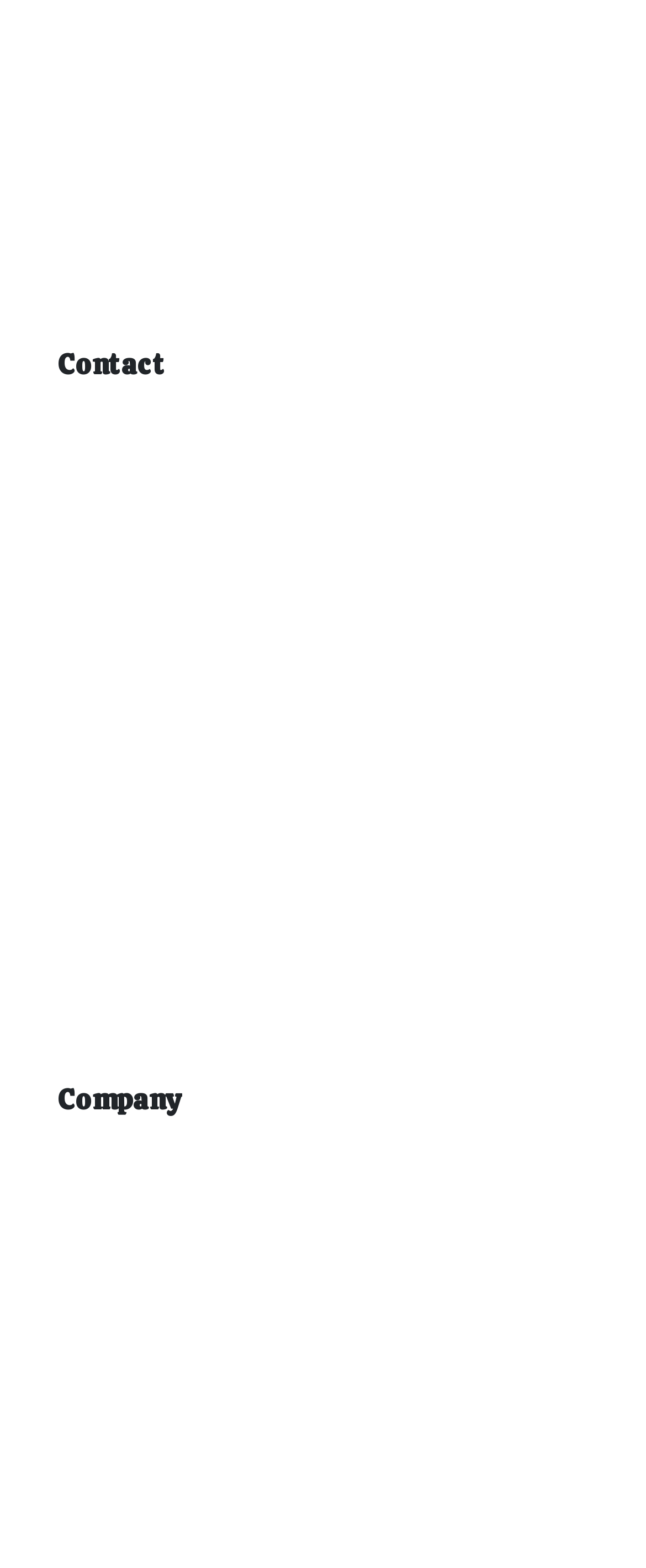Specify the bounding box coordinates (top-left x, top-left y, bottom-right x, bottom-right y) of the UI element in the screenshot that matches this description: Social Media

[0.09, 0.554, 0.91, 0.595]